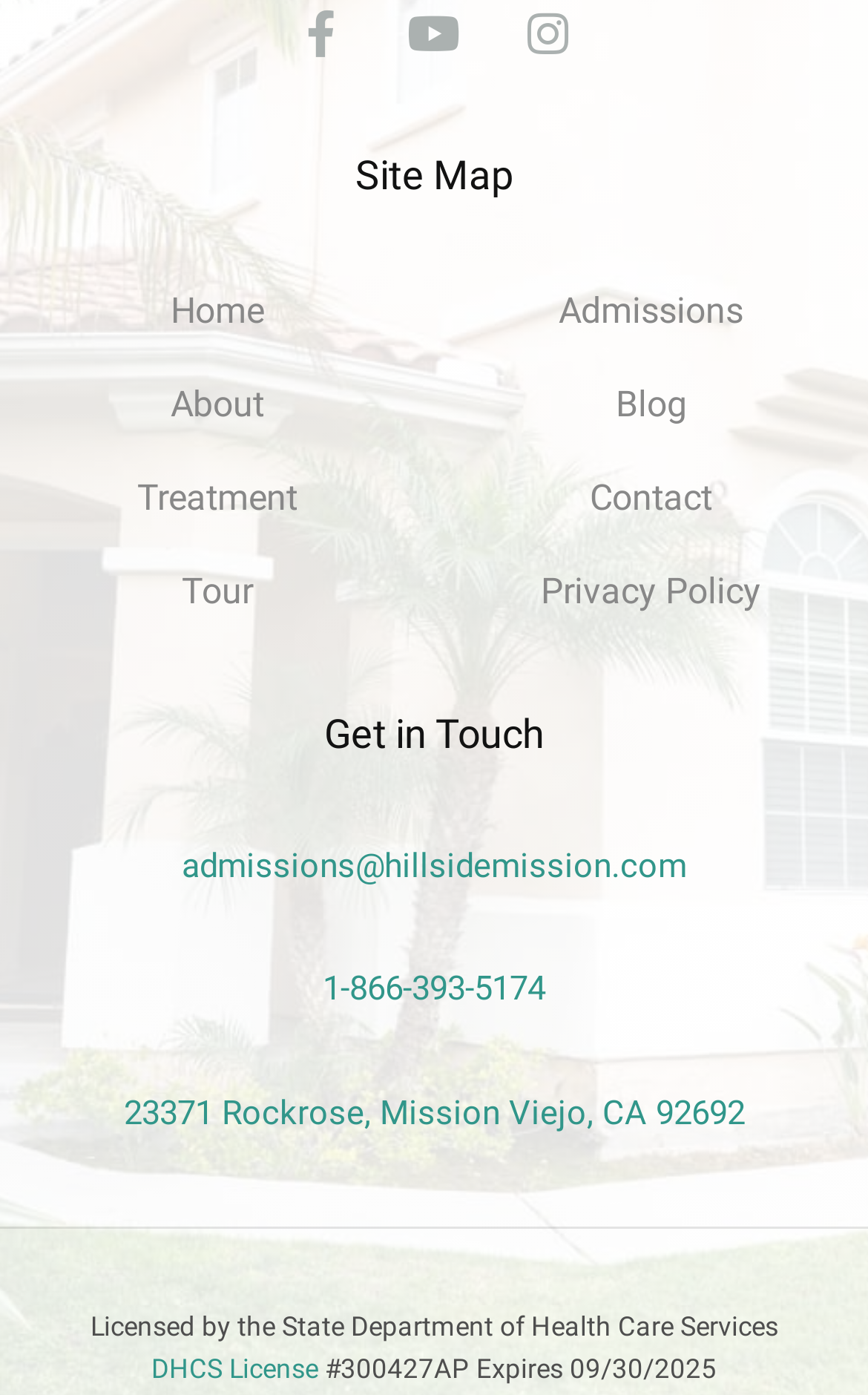Find the bounding box coordinates of the area that needs to be clicked in order to achieve the following instruction: "Go to Home page". The coordinates should be specified as four float numbers between 0 and 1, i.e., [left, top, right, bottom].

[0.0, 0.189, 0.5, 0.256]